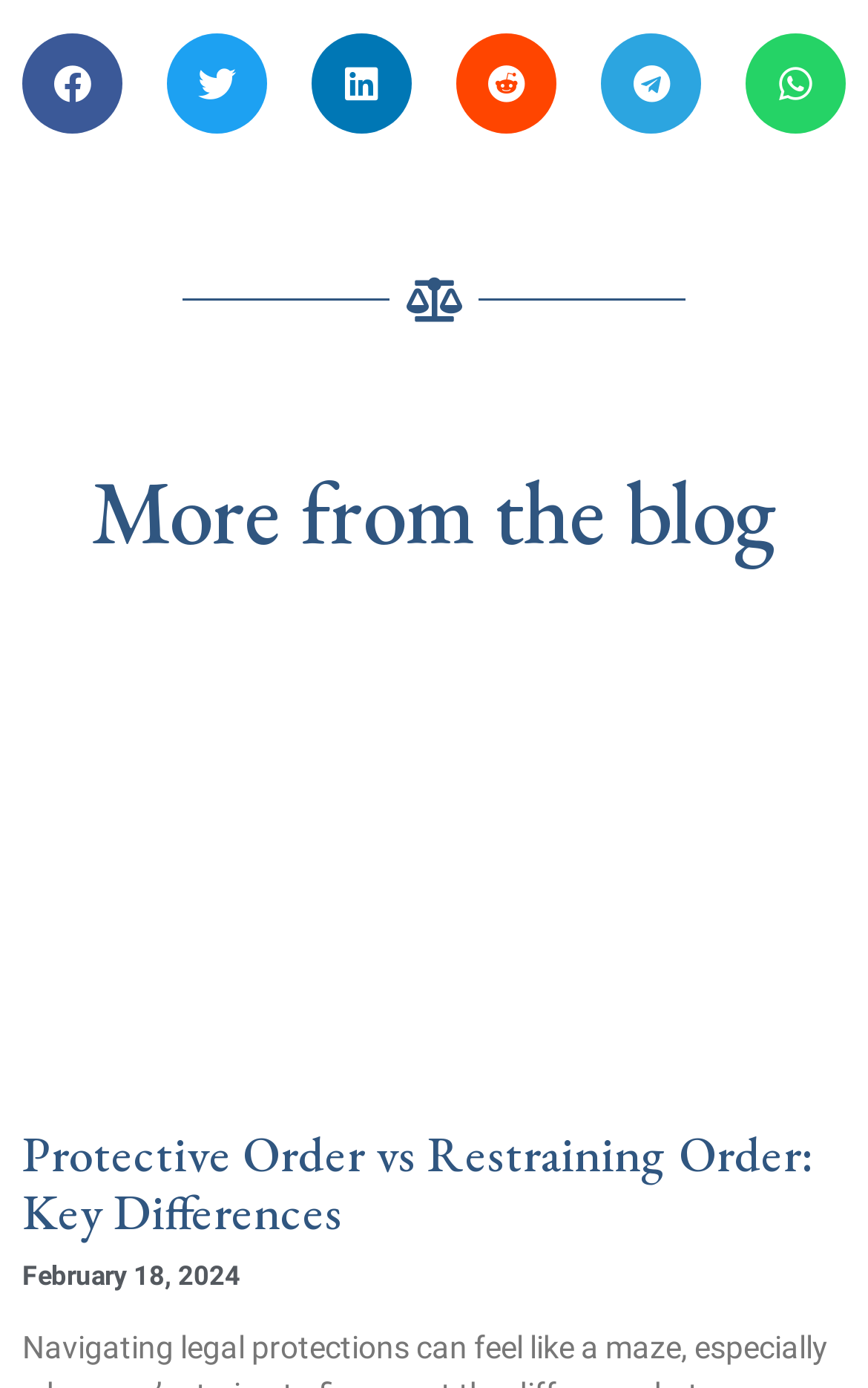Identify the bounding box coordinates for the region of the element that should be clicked to carry out the instruction: "Read more from the blog". The bounding box coordinates should be four float numbers between 0 and 1, i.e., [left, top, right, bottom].

[0.026, 0.482, 0.974, 0.779]